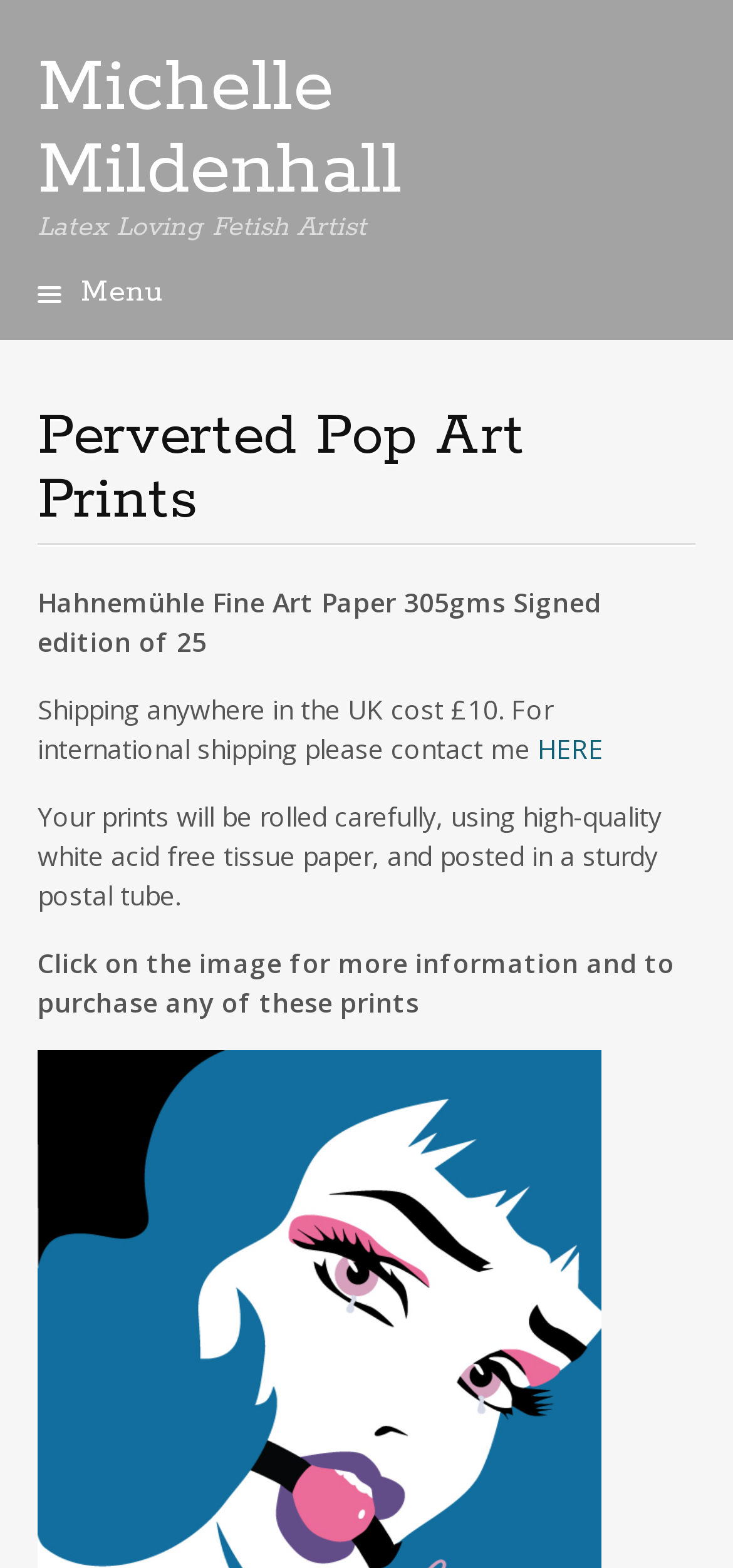Answer the question with a single word or phrase: 
What is the cost of shipping in the UK?

£10